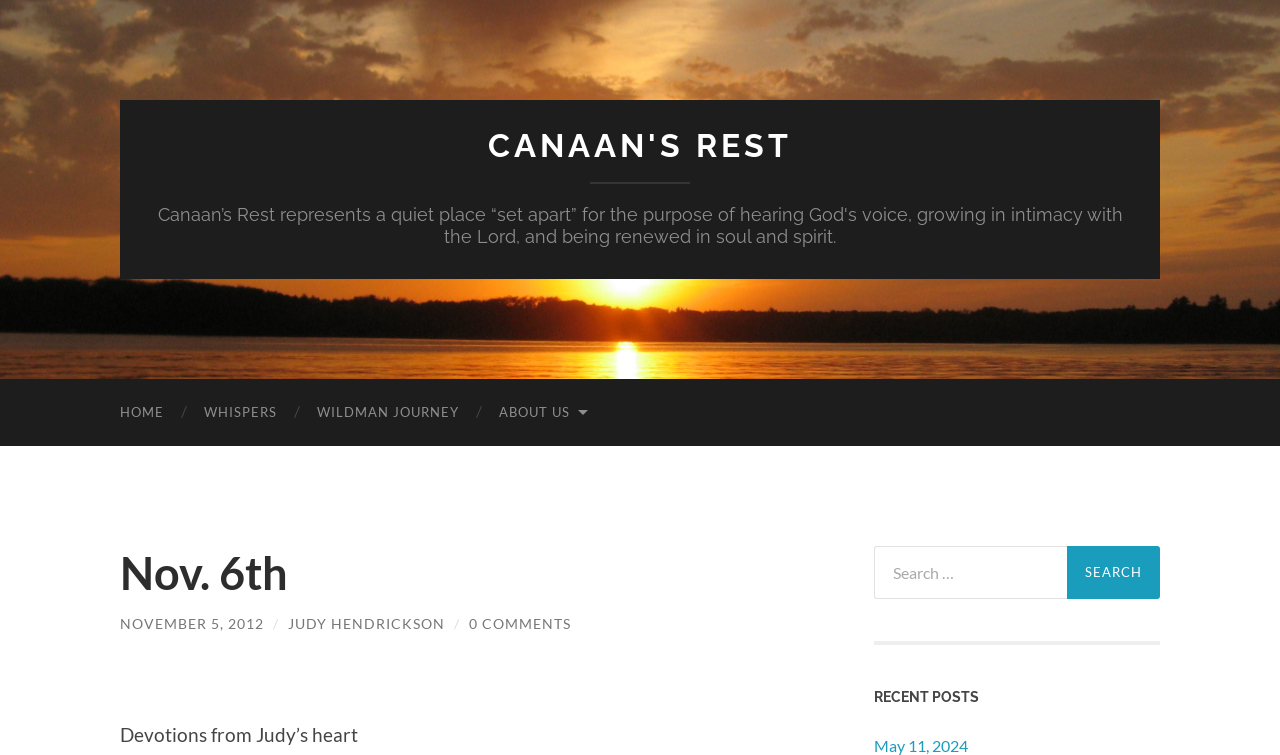Determine the bounding box coordinates of the area to click in order to meet this instruction: "view ABOUT US page".

[0.374, 0.501, 0.473, 0.59]